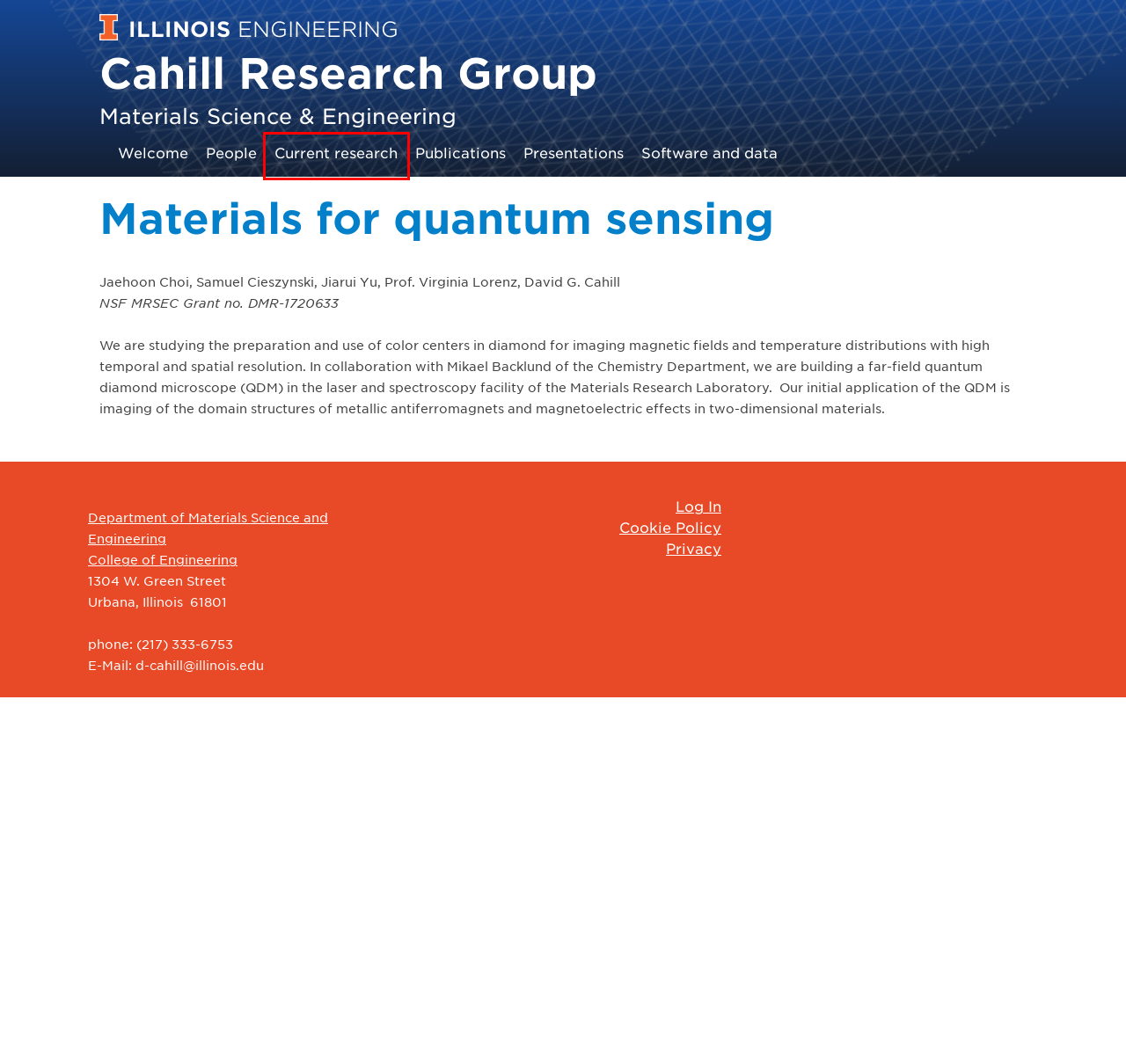You have a screenshot showing a webpage with a red bounding box highlighting an element. Choose the webpage description that best fits the new webpage after clicking the highlighted element. The descriptions are:
A. People – Cahill Research Group
B. Cahill Research Group
C. University of Illinois System Privacy Statement - EVPAA
D. Software and data – Cahill Research Group
E. Home | Materials Science & Engineering | UIUC
F. Log In ‹ Cahill Research Group — WordPress
G. Home | The Grainger College of Engineering | UIUC
H. Current research – Cahill Research Group

H